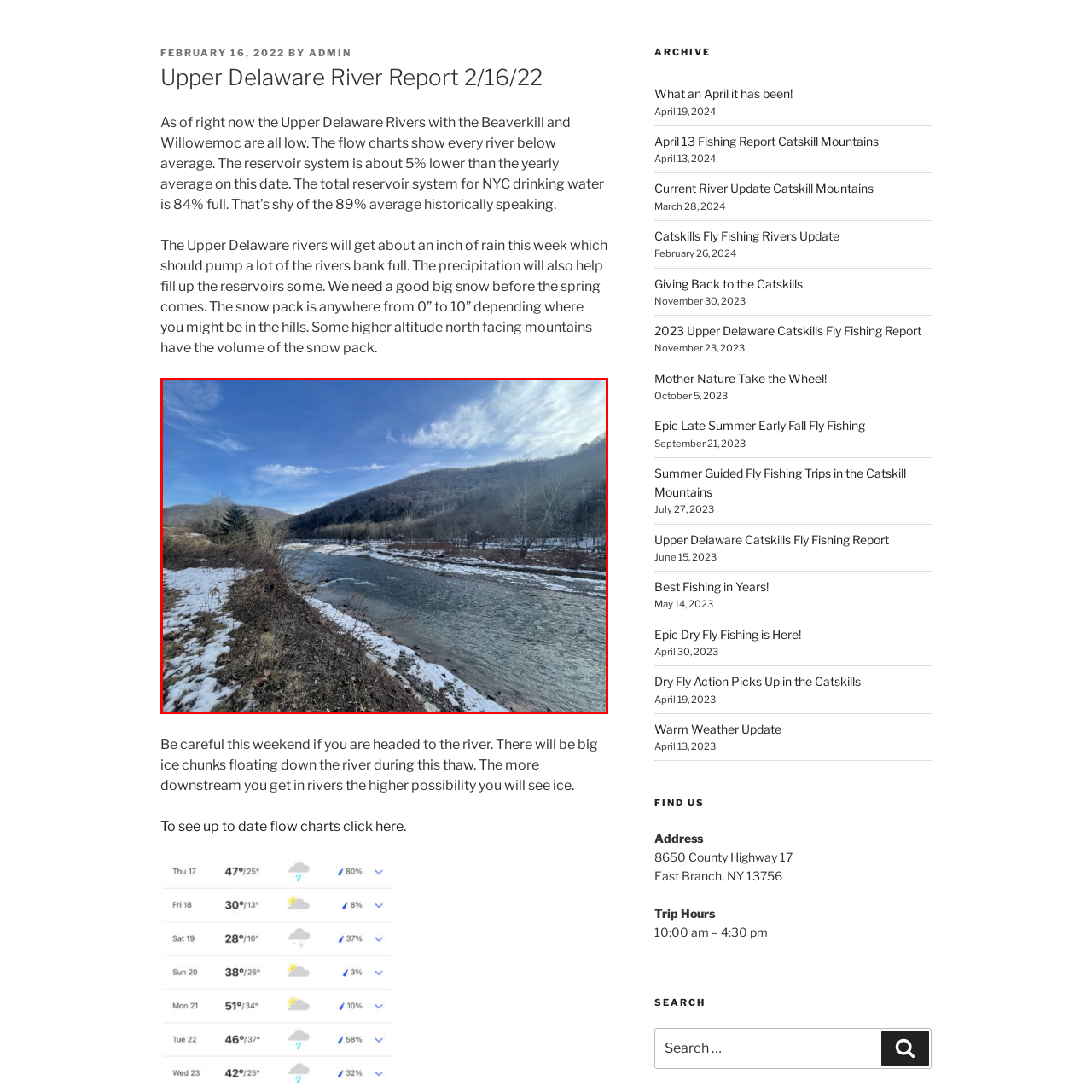Direct your attention to the image marked by the red boundary, What is the condition of the river? Provide a single word or phrase in response.

Low